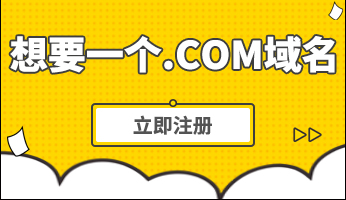What is the language of the message on the image?
Please provide a single word or phrase as your answer based on the screenshot.

Chinese